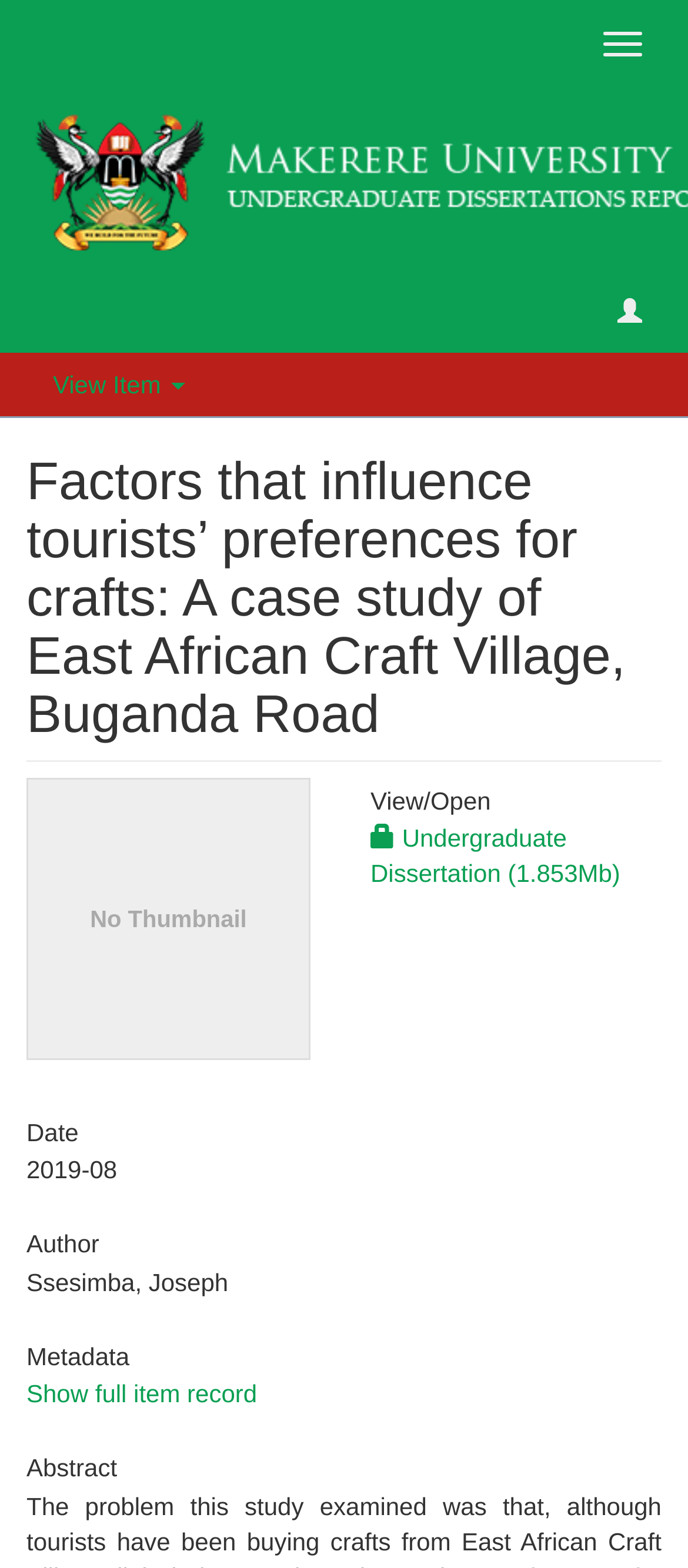Give a detailed account of the webpage's layout and content.

The webpage appears to be a academic paper or research study page. At the top, there are three buttons: "Toggle navigation" on the top right, an empty button next to it, and "View Item" on the top left. Below these buttons, the title "Factors that influence tourists’ preferences for crafts: A case study of East African Craft Village, Buganda Road" is prominently displayed as a heading.

To the right of the title, there is an image with a caption "No Thumbnail [100%x160]". Below the title and image, there are several sections of information. The first section has a heading "View/ Open" and contains a link to download an undergraduate dissertation file of 1.853Mb.

The next section has a heading "Date" and displays the text "2019-08". Below this, there is a section with a heading "Author" and displays the text "Ssesimba, Joseph". Further down, there is a section with a heading "Metadata" and contains a link to "Show full item record". Finally, there is a section with a heading "Abstract", but its content is not provided.